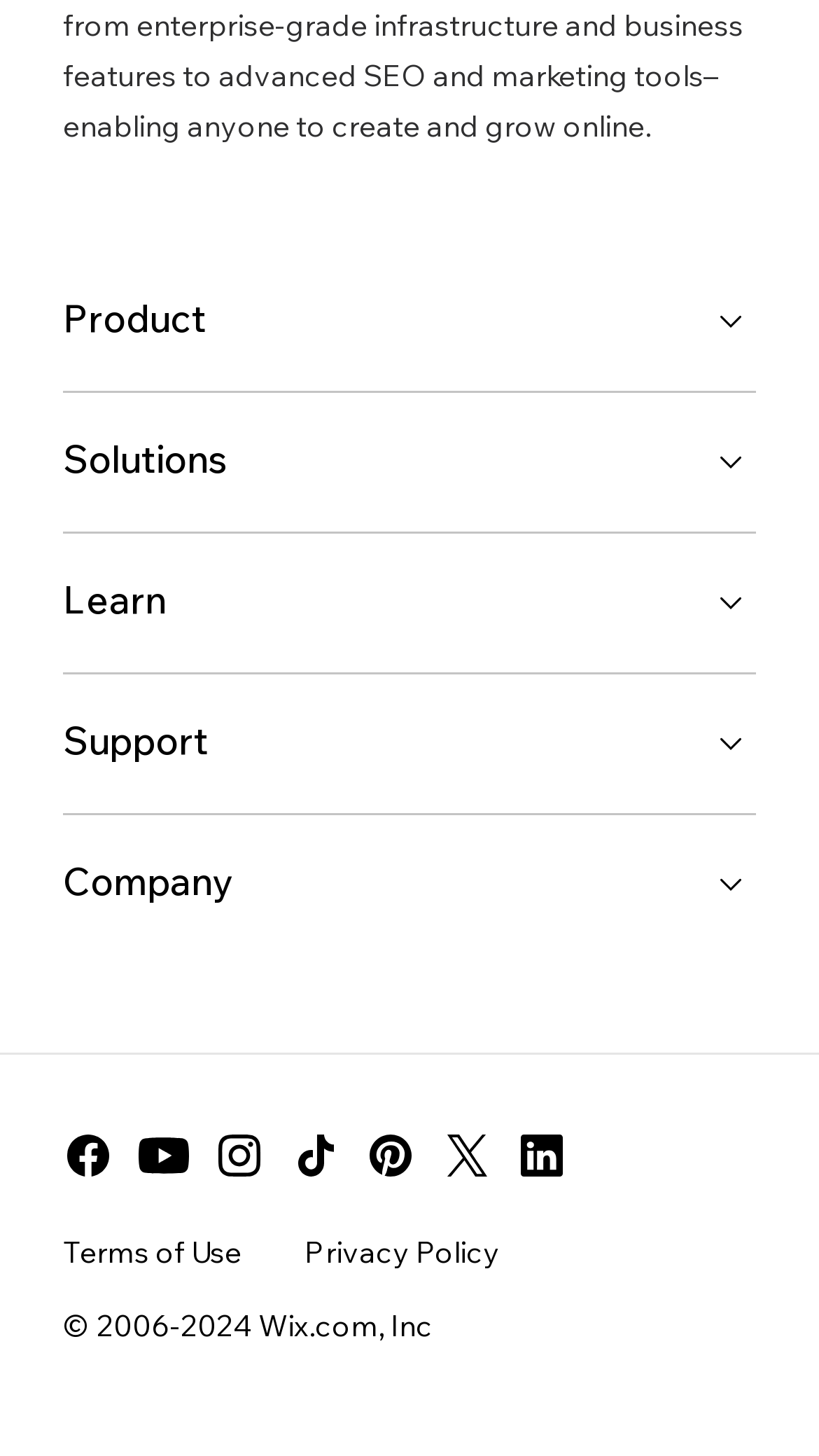How many main navigation buttons are there?
Relying on the image, give a concise answer in one word or a brief phrase.

5